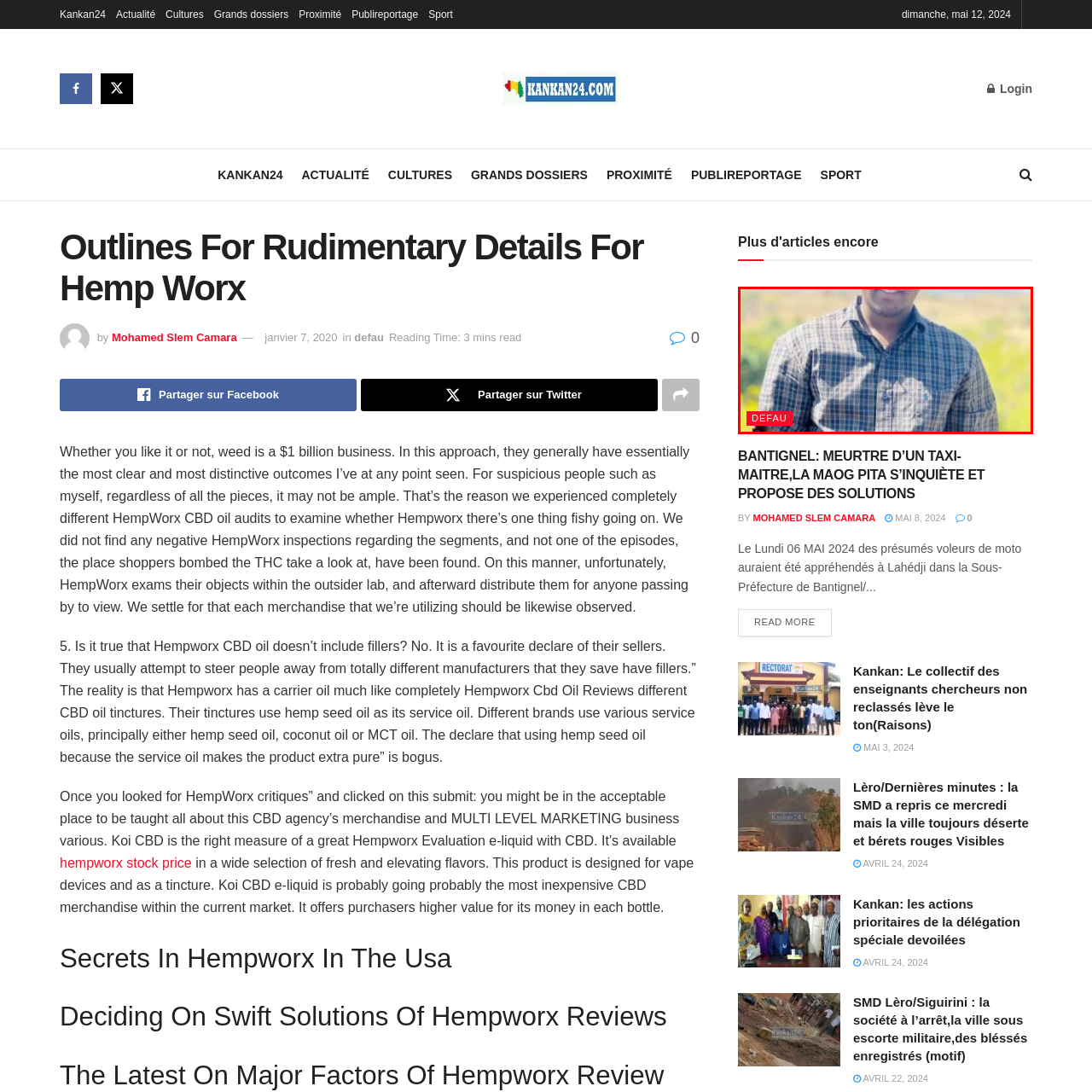What is the background color of the image?
Look at the image highlighted within the red bounding box and provide a detailed answer to the question.

The image features a vibrant green background, which implies a natural setting and conveys a sense of warmth and approachability.